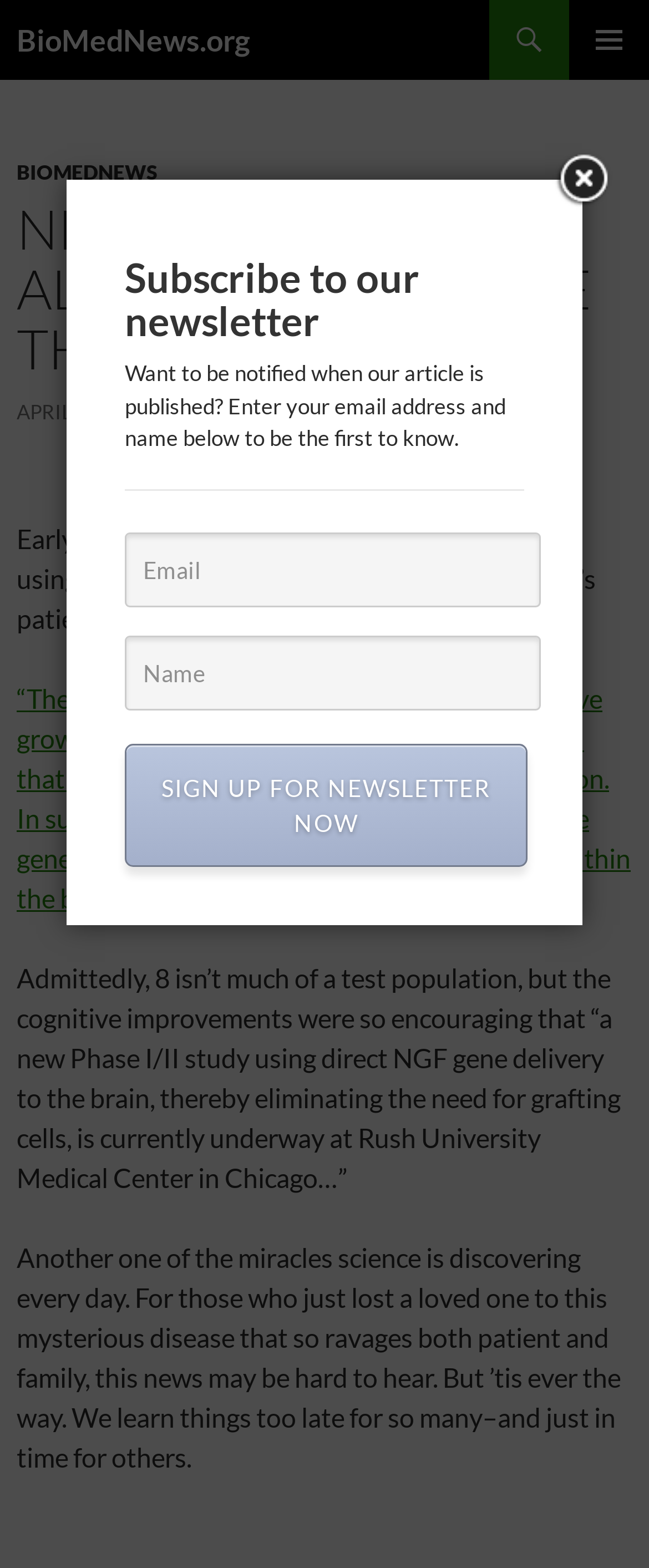Identify the bounding box coordinates of the section that should be clicked to achieve the task described: "Click the SIGN UP FOR NEWSLETTER NOW link".

[0.192, 0.474, 0.813, 0.553]